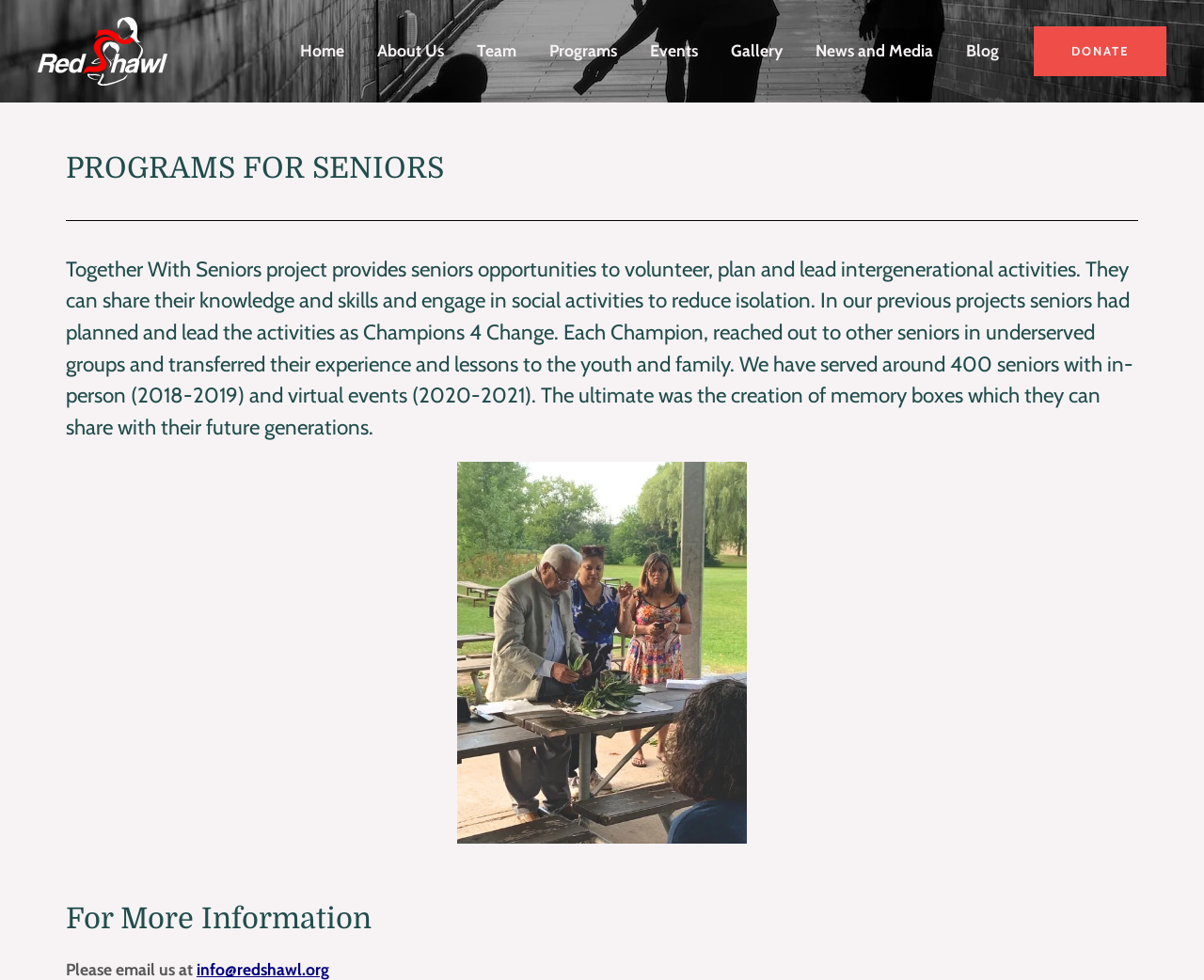Use the details in the image to answer the question thoroughly: 
How many seniors were served by the organization?

The number of seniors served by the organization can be found in the second heading of the webpage, which states that they have served around 400 seniors with in-person and virtual events.